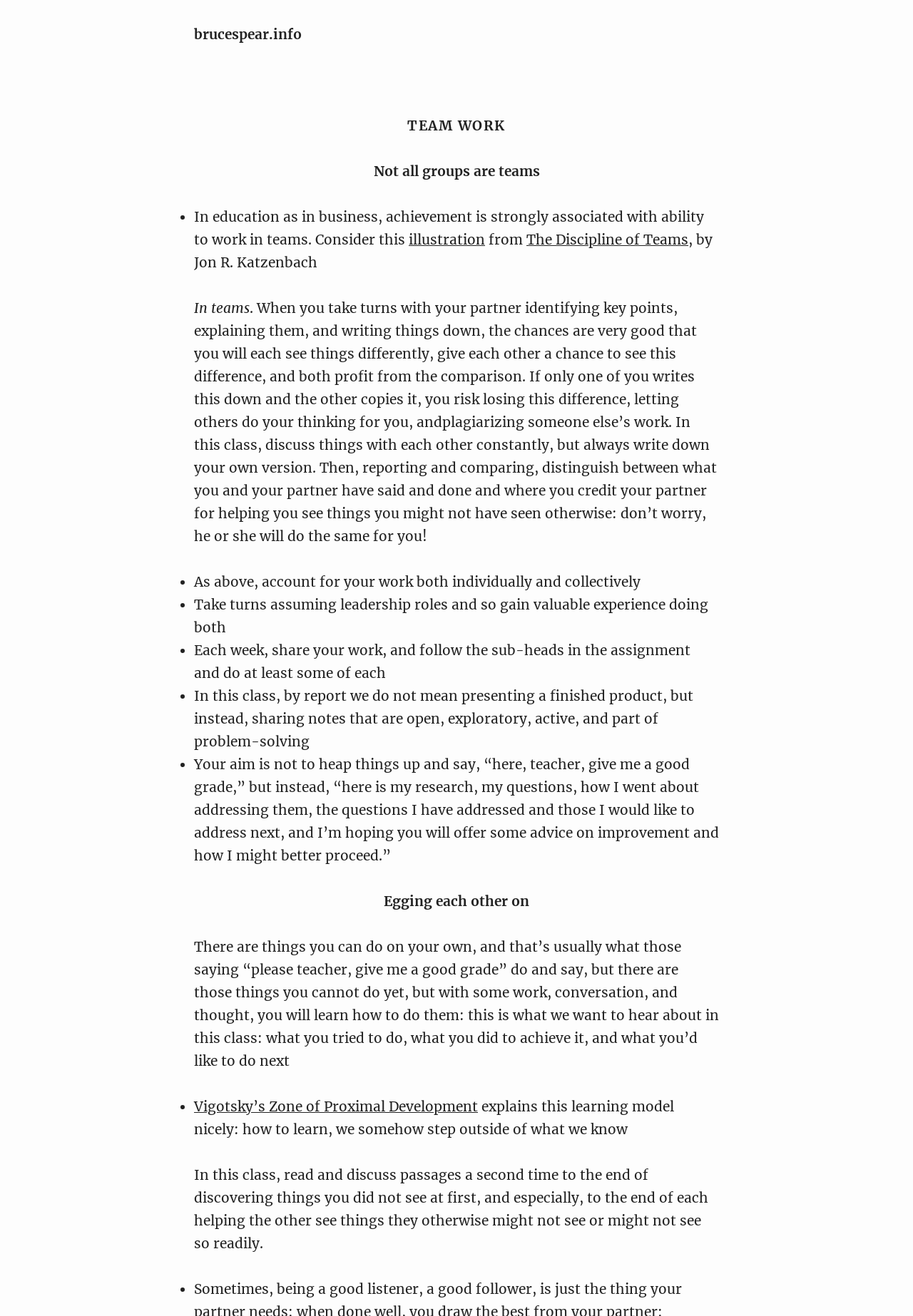What is the purpose of reporting in this class?
Based on the image, answer the question with as much detail as possible.

According to the webpage, the purpose of reporting in this class is not to present a finished product, but to share notes that are open, exploratory, active, and part of problem-solving. This is mentioned in the section 'In this class, by report we do not mean presenting a finished product...'.